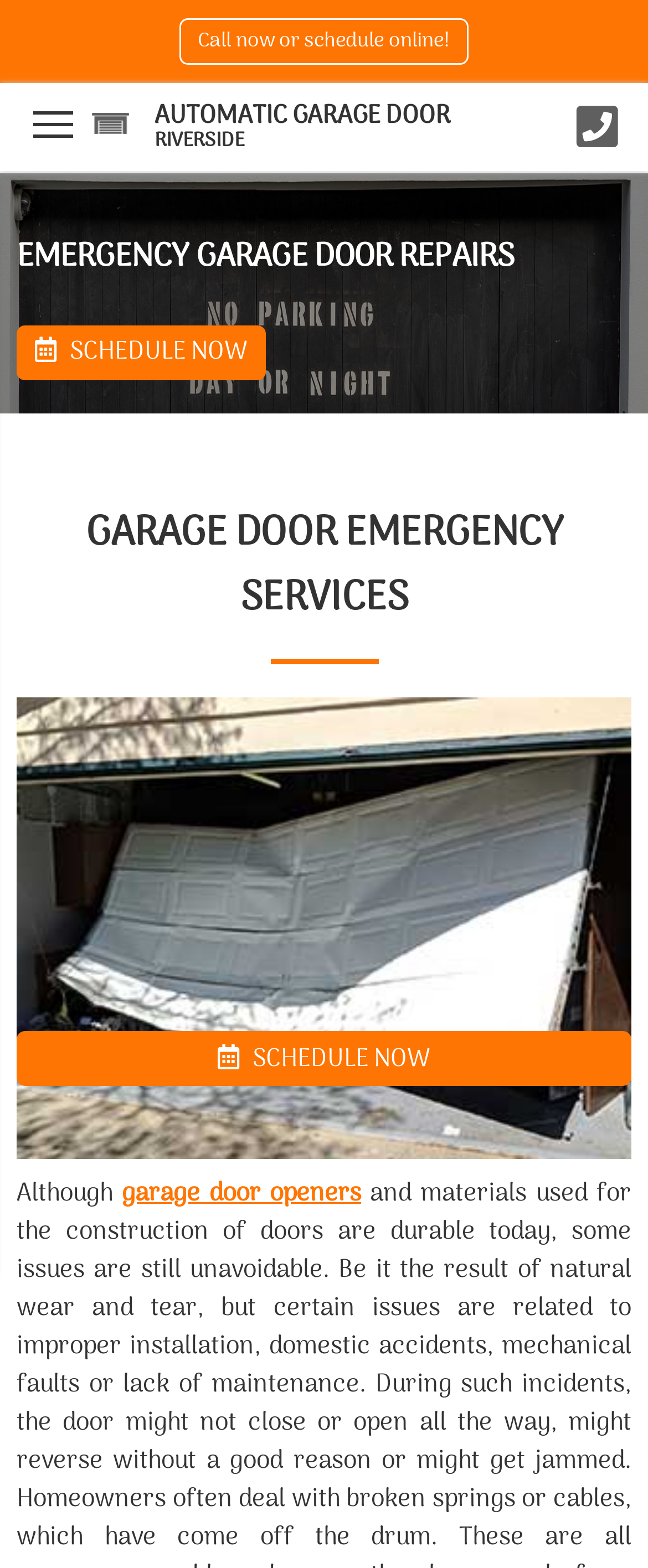What is the location served?
Identify the answer in the screenshot and reply with a single word or phrase.

Riverside CA